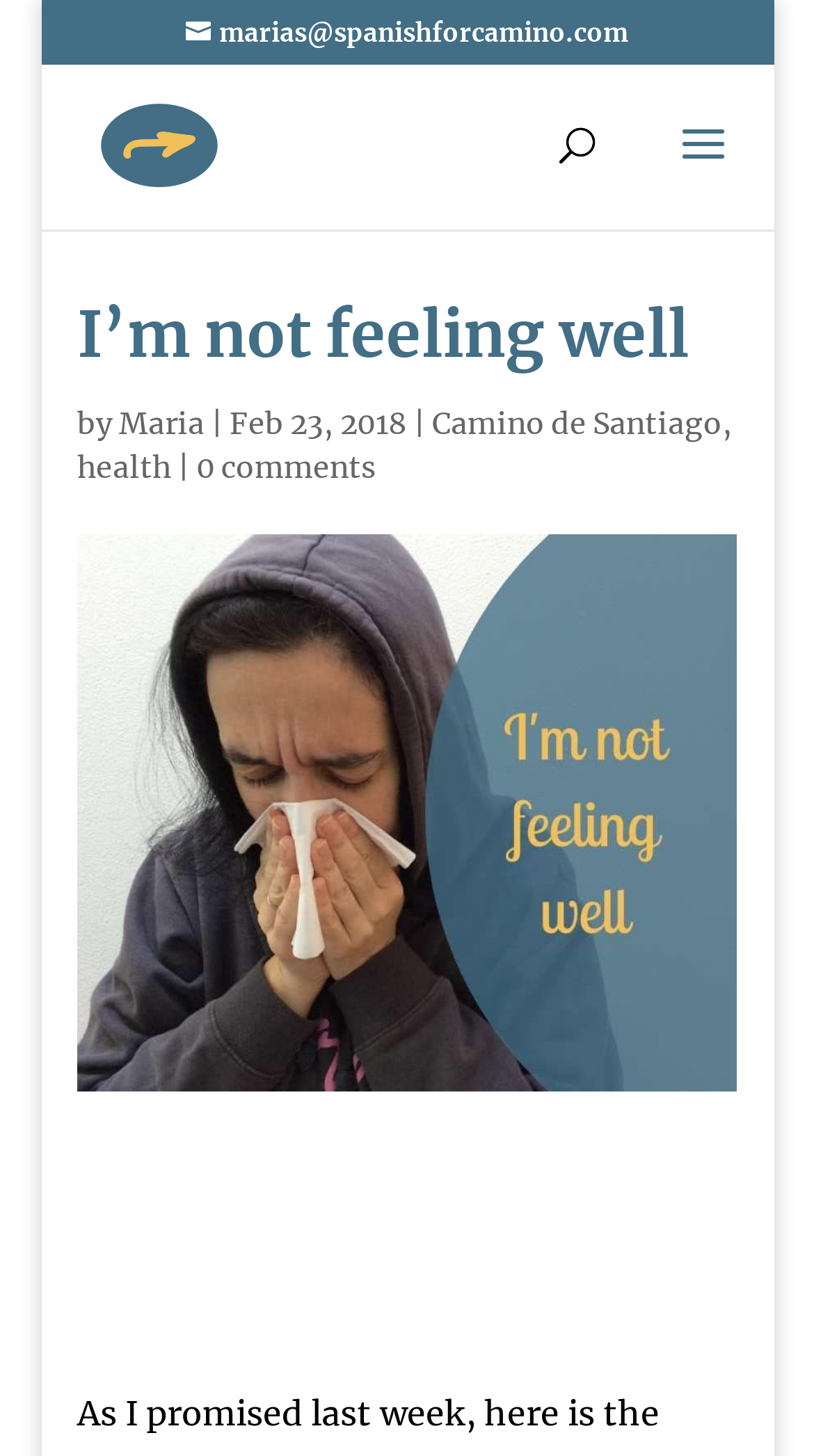What is the name of the pilgrimage route mentioned in the article?
Based on the screenshot, respond with a single word or phrase.

Camino de Santiago